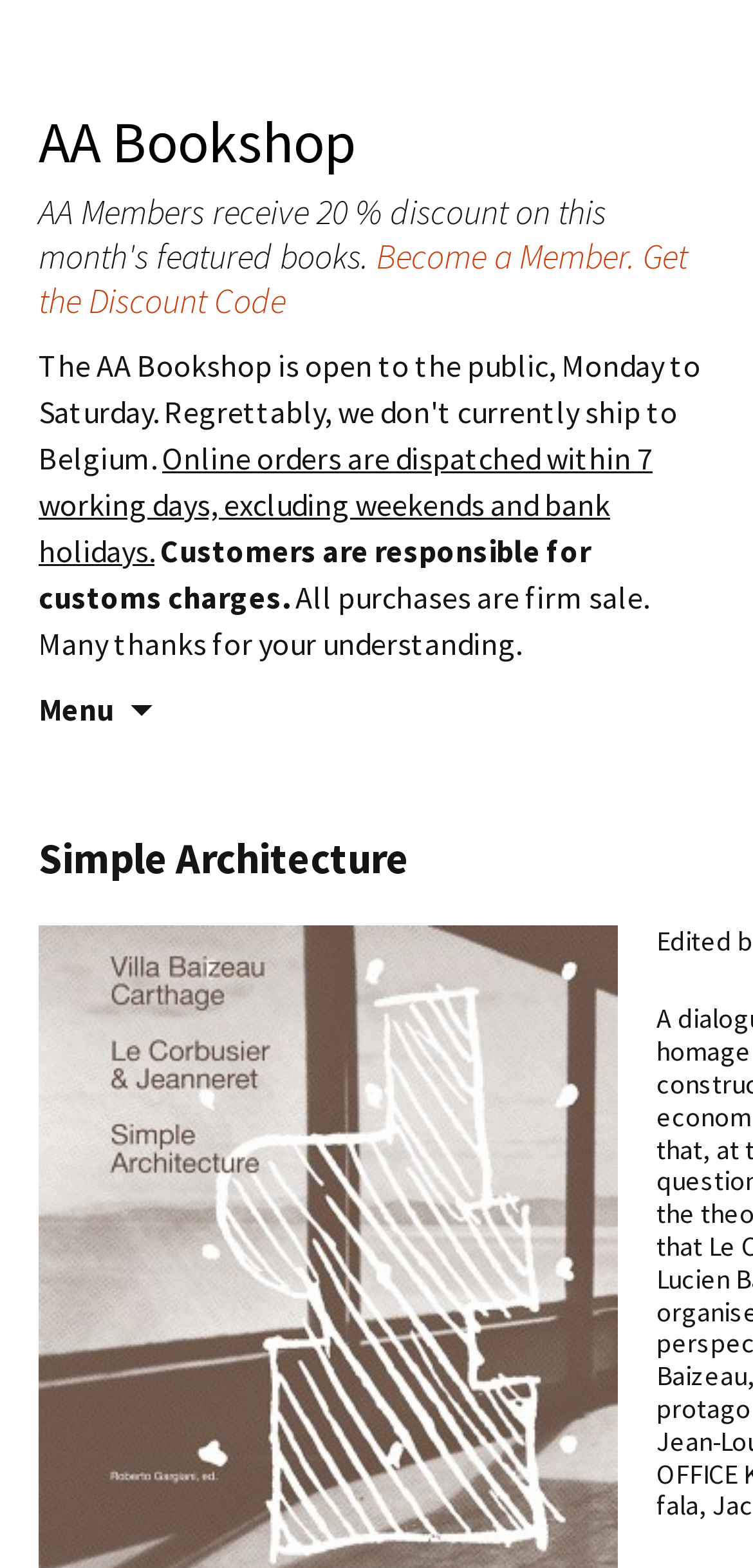For the given element description Become a Member., determine the bounding box coordinates of the UI element. The coordinates should follow the format (top-left x, top-left y, bottom-right x, bottom-right y) and be within the range of 0 to 1.

[0.5, 0.149, 0.844, 0.177]